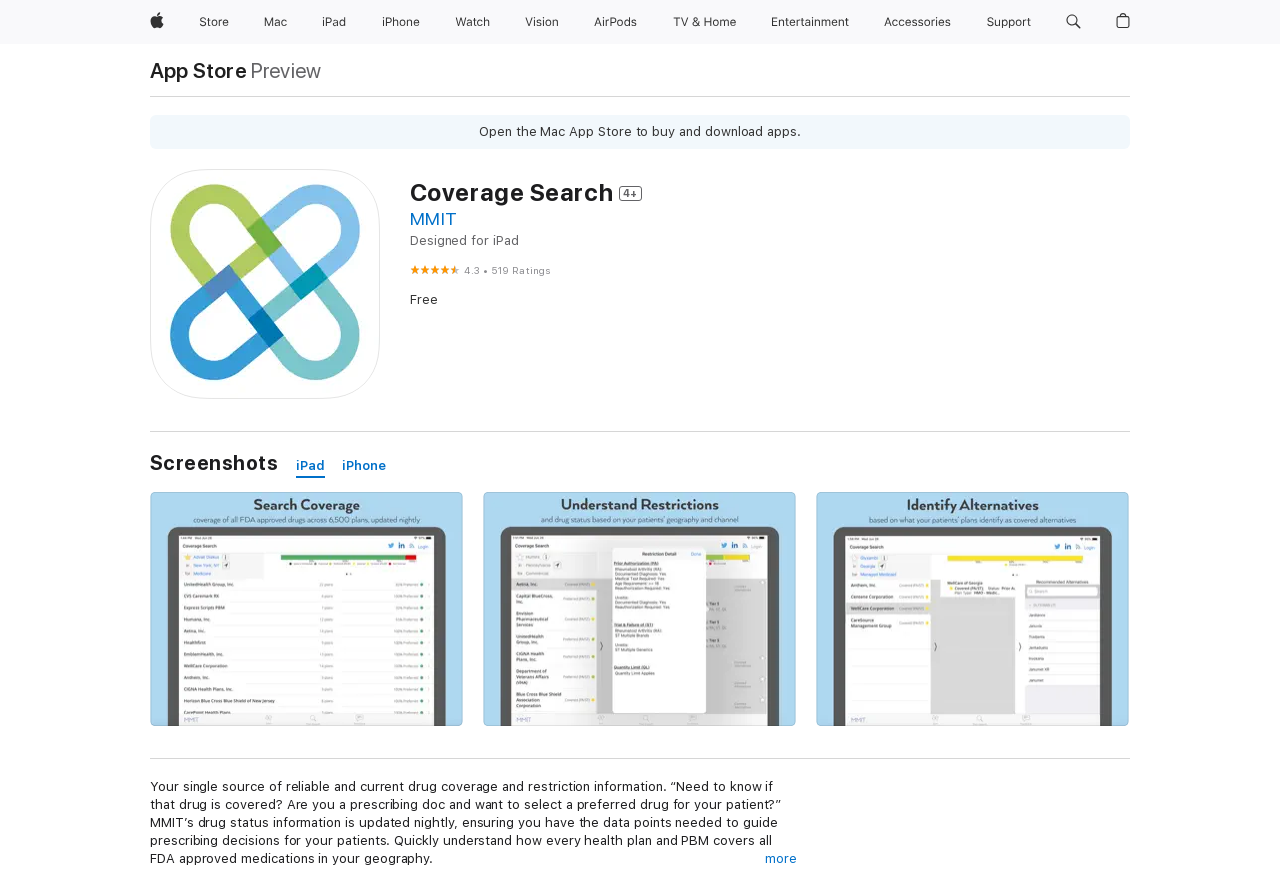Identify the primary heading of the webpage and provide its text.

Coverage Search 4+